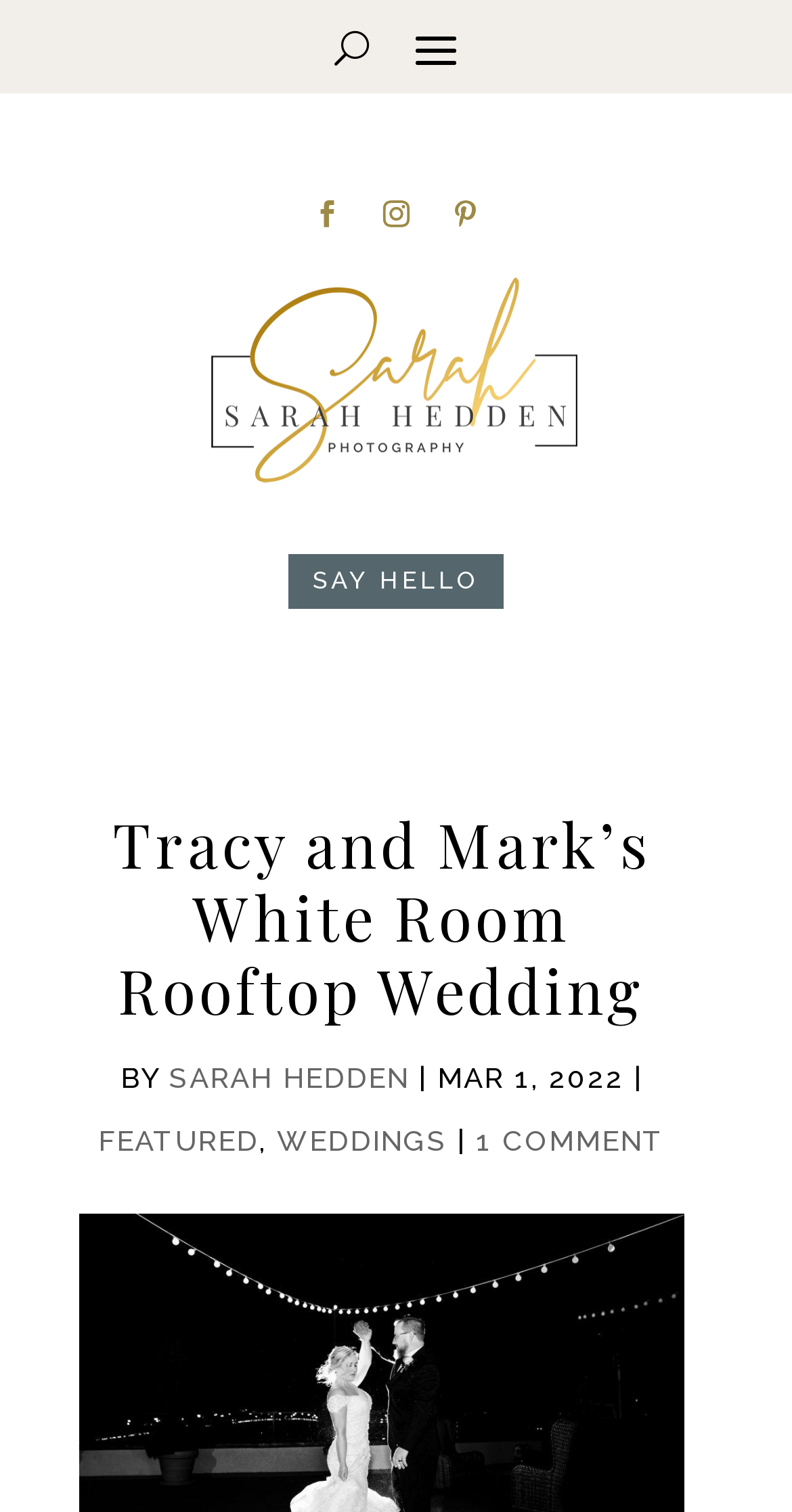What is the photographer's name?
Please use the image to provide an in-depth answer to the question.

I found the photographer's name by looking at the text 'BY SARAH HEDDEN' which is located below the main heading 'Tracy and Mark’s White Room Rooftop Wedding'.